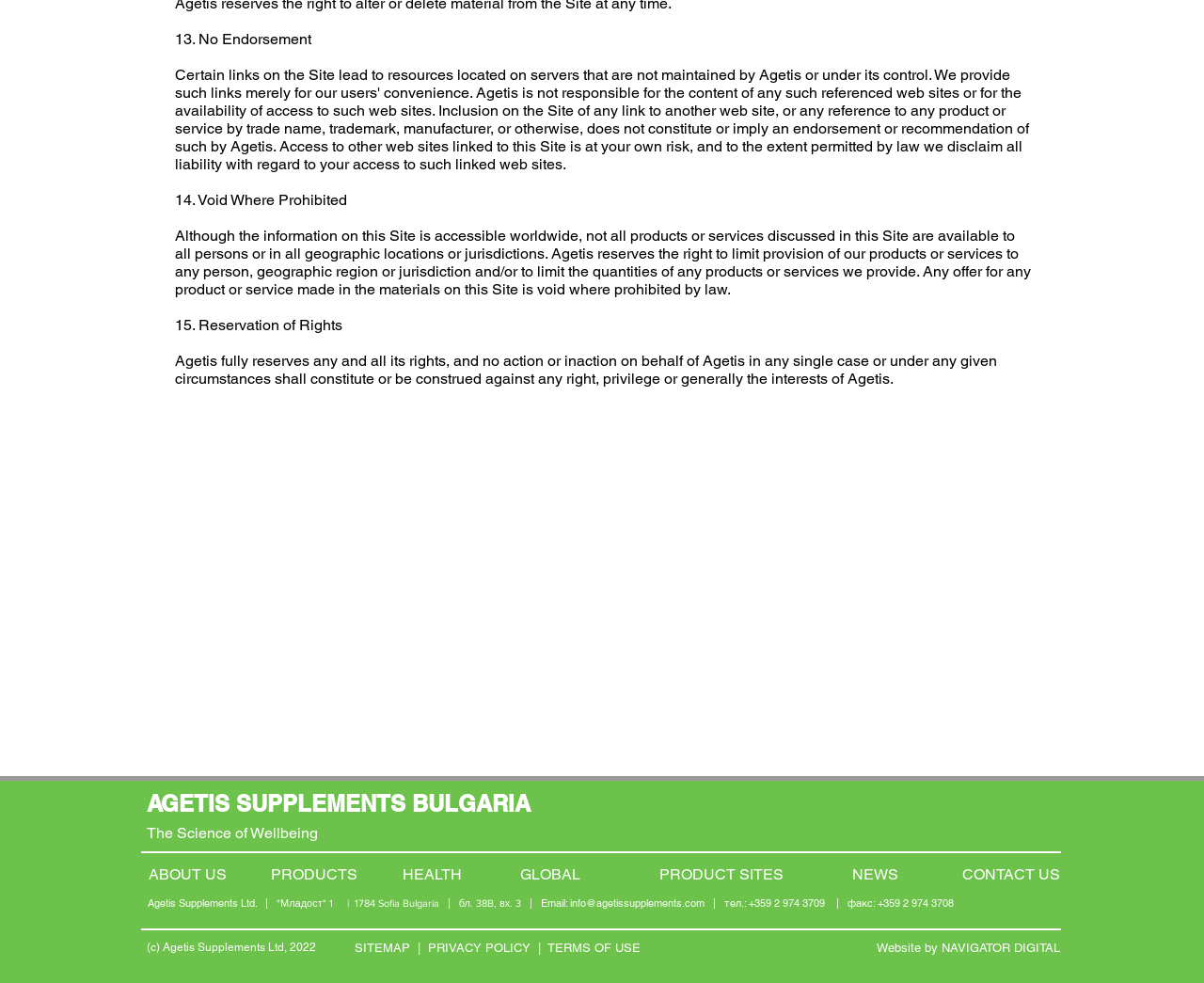Please provide a detailed answer to the question below based on the screenshot: 
What is the purpose of the ' Void Where Prohibited' section?

I inferred this by reading the text in the 'Void Where Prohibited' section, which explains that not all products or services are available to all persons or in all geographic locations or jurisdictions.